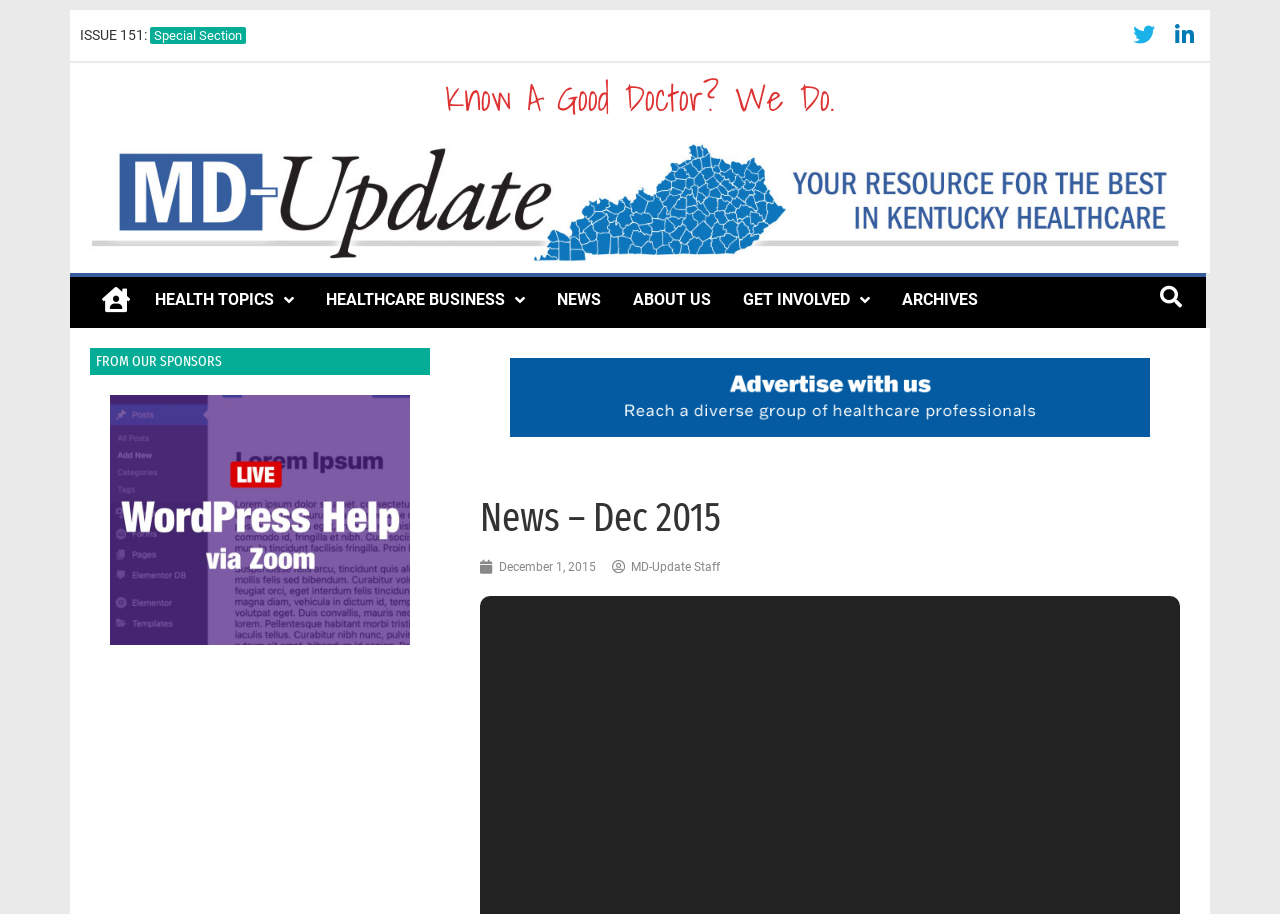Find the bounding box coordinates of the element to click in order to complete the given instruction: "Click on the Twitter icon."

[0.882, 0.022, 0.906, 0.056]